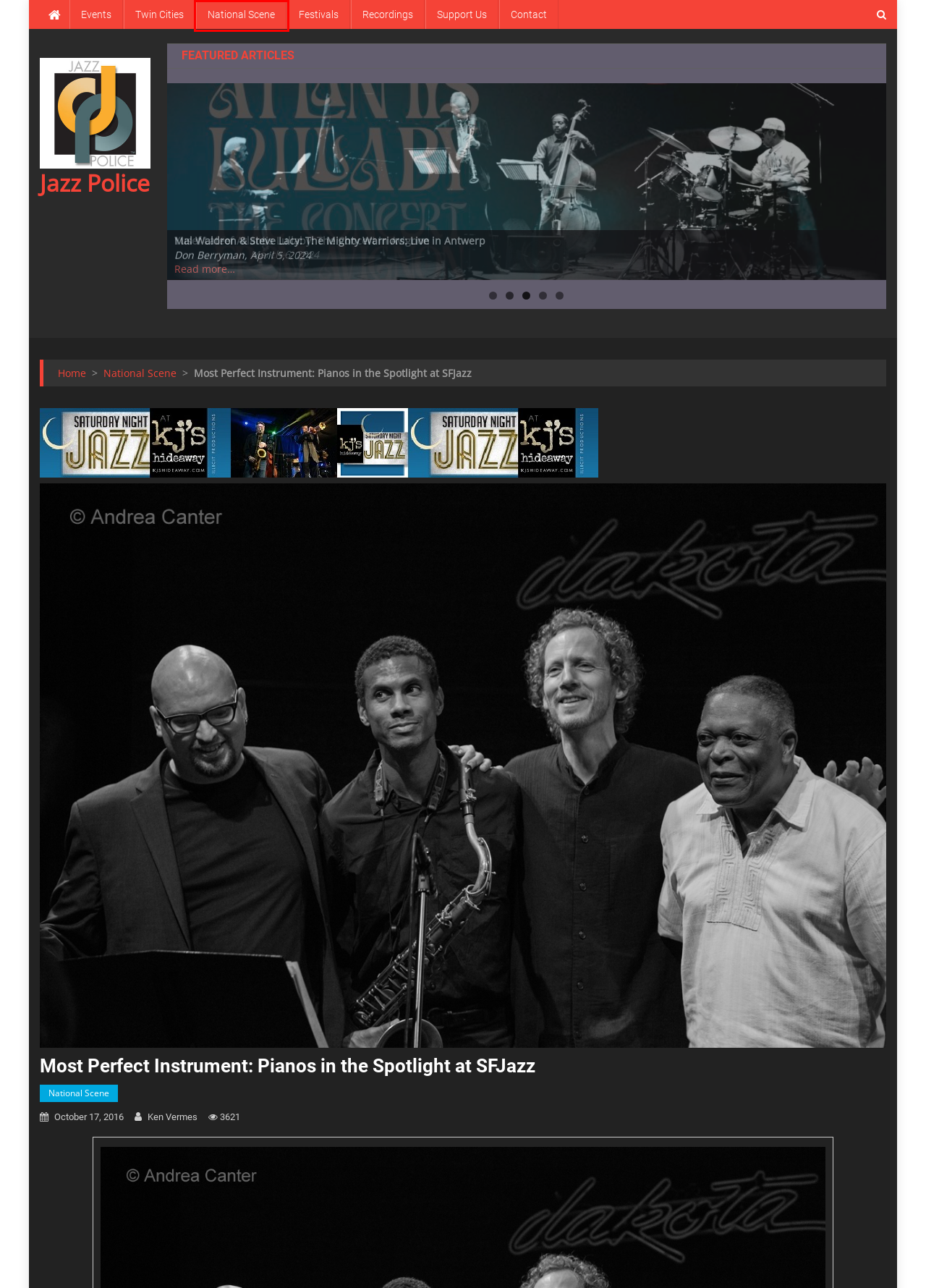You are provided with a screenshot of a webpage that includes a red rectangle bounding box. Please choose the most appropriate webpage description that matches the new webpage after clicking the element within the red bounding box. Here are the candidates:
A. Our Jazz Hero, Steve Heckler | Jazz Police
B. Yusef Lateef Atlantis Lullaby: The Concert in Avignon | Jazz Police
C. Recordings | Jazz Police
D. Twin Cities | Jazz Police
E. National Scene | Jazz Police
F. May’s EP: Epilogue and Prologue, Comings and Goings in Twin Cities Jazz | Jazz Police
G. Private Site
H. Jazz Police |

E